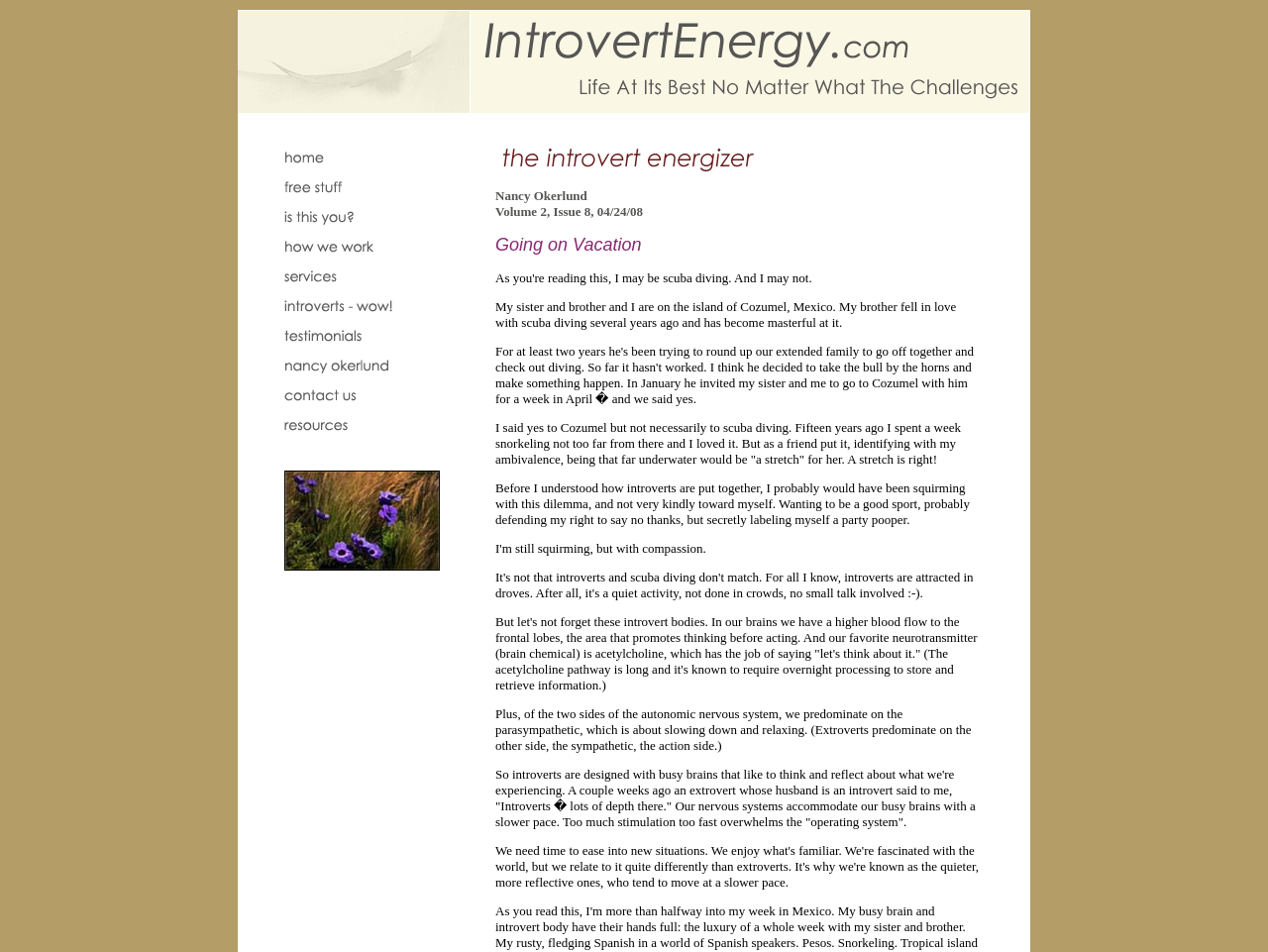Determine the bounding box coordinates of the element's region needed to click to follow the instruction: "click the 'home' link". Provide these coordinates as four float numbers between 0 and 1, formatted as [left, top, right, bottom].

[0.188, 0.17, 0.344, 0.185]